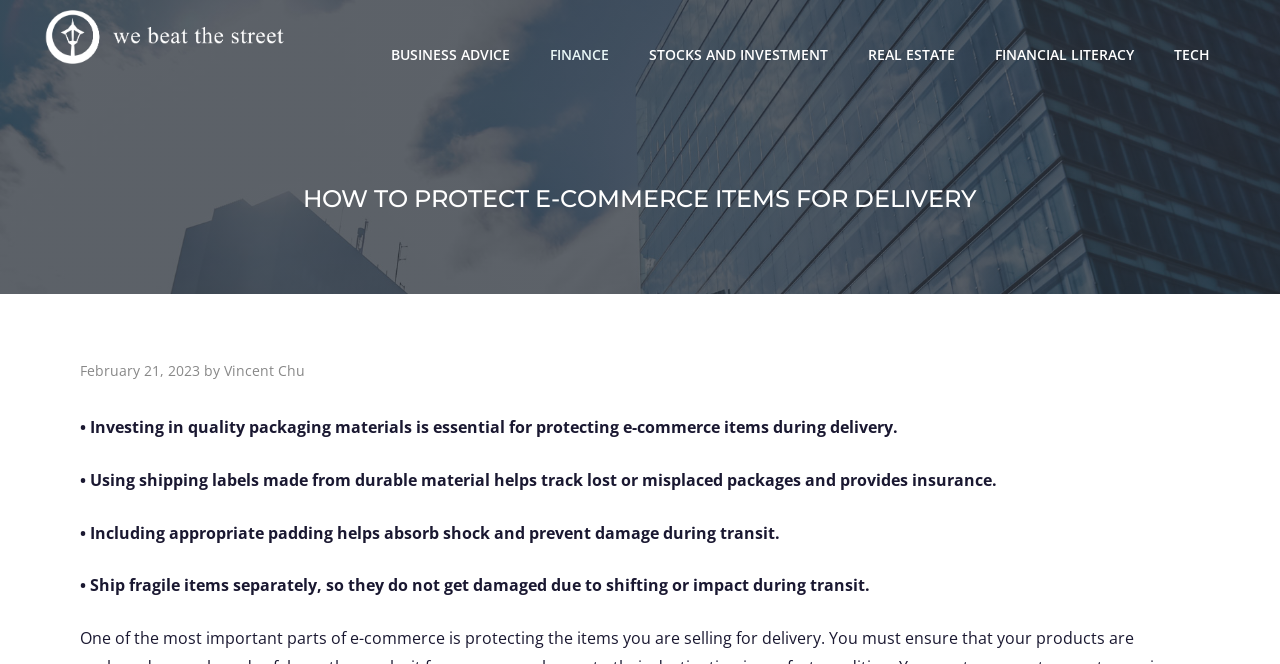Please locate the bounding box coordinates of the element that should be clicked to complete the given instruction: "Navigate to the 'BUSINESS ADVICE' section".

[0.29, 0.015, 0.414, 0.151]